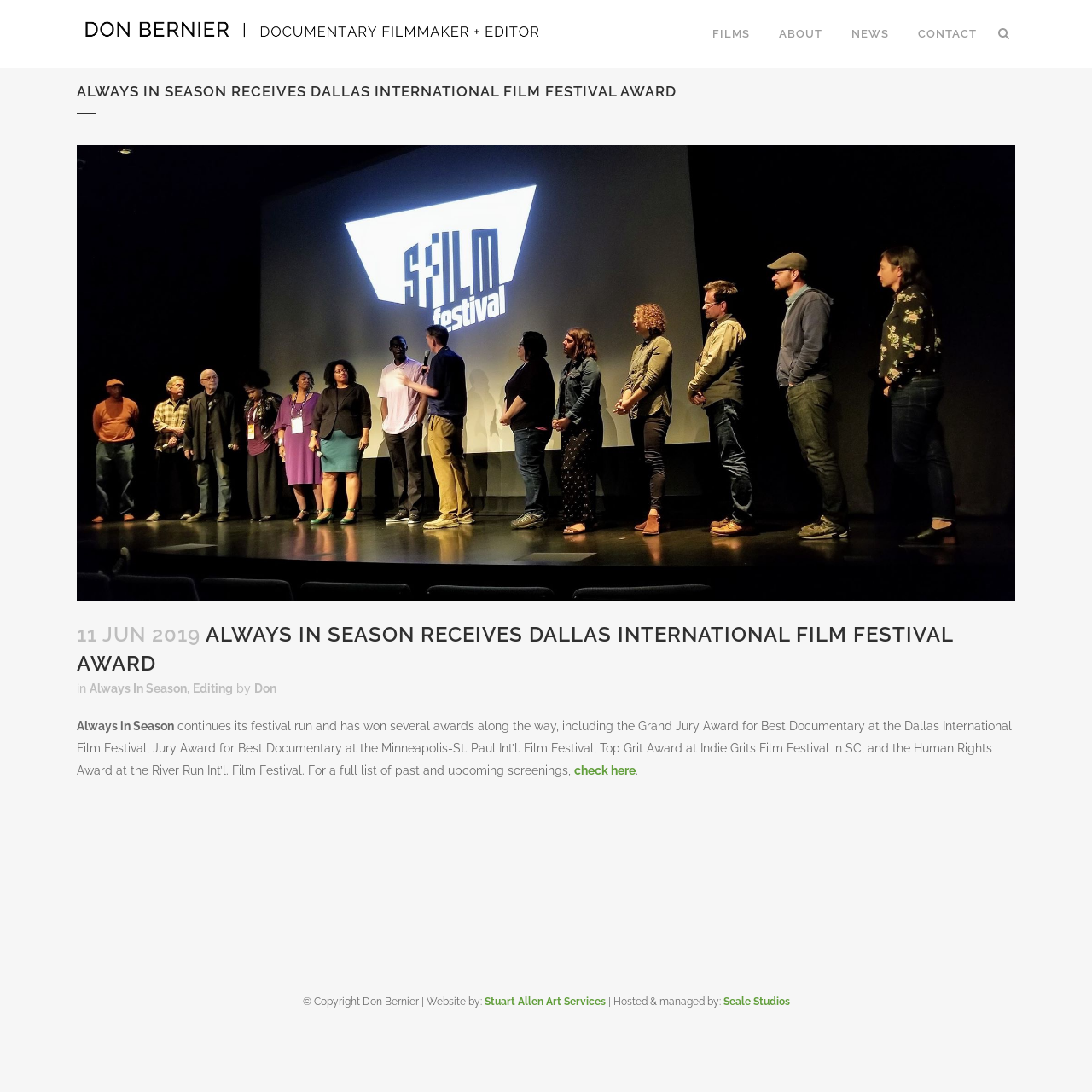Please determine the headline of the webpage and provide its content.

ALWAYS IN SEASON RECEIVES DALLAS INTERNATIONAL FILM FESTIVAL AWARD